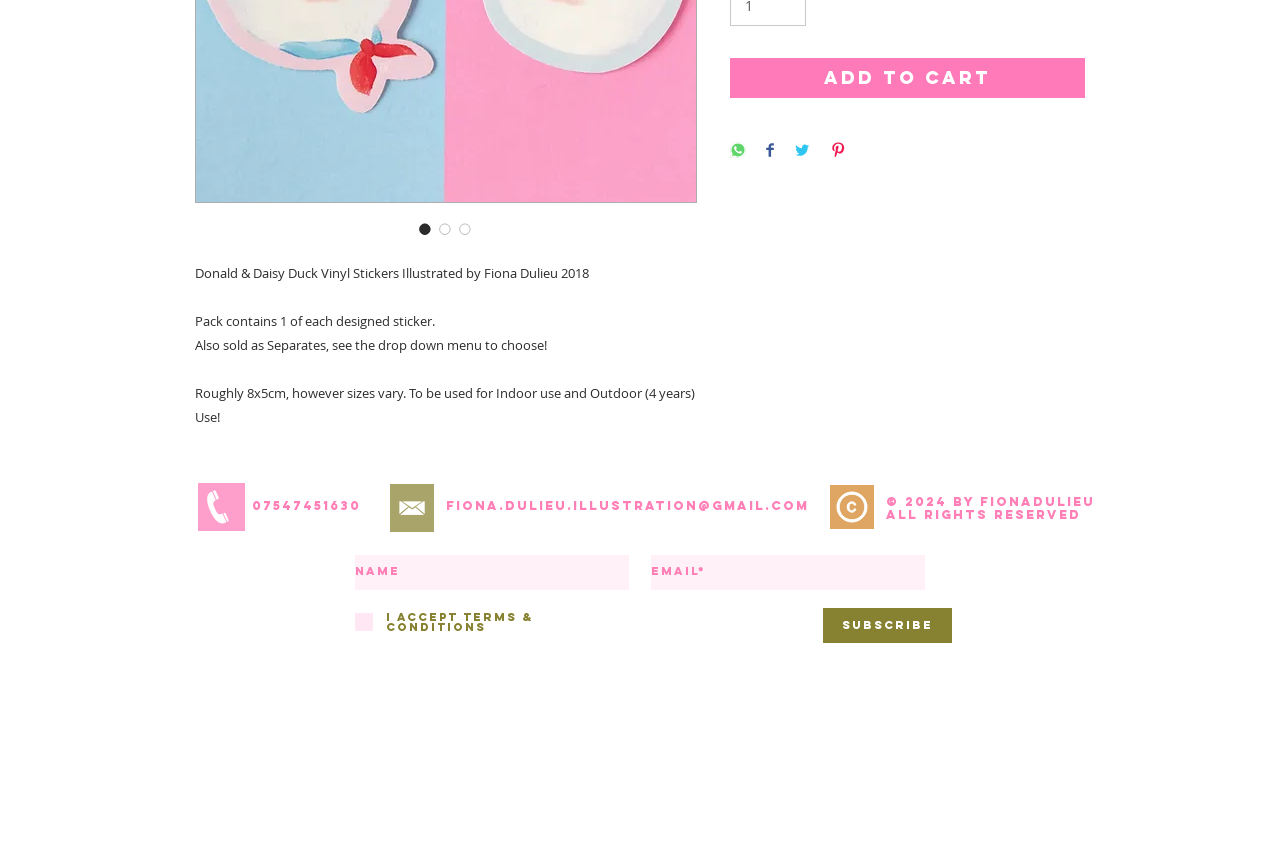Find the bounding box coordinates corresponding to the UI element with the description: "aria-label="White Instagram Icon"". The coordinates should be formatted as [left, top, right, bottom], with values as floats between 0 and 1.

[0.541, 0.833, 0.579, 0.888]